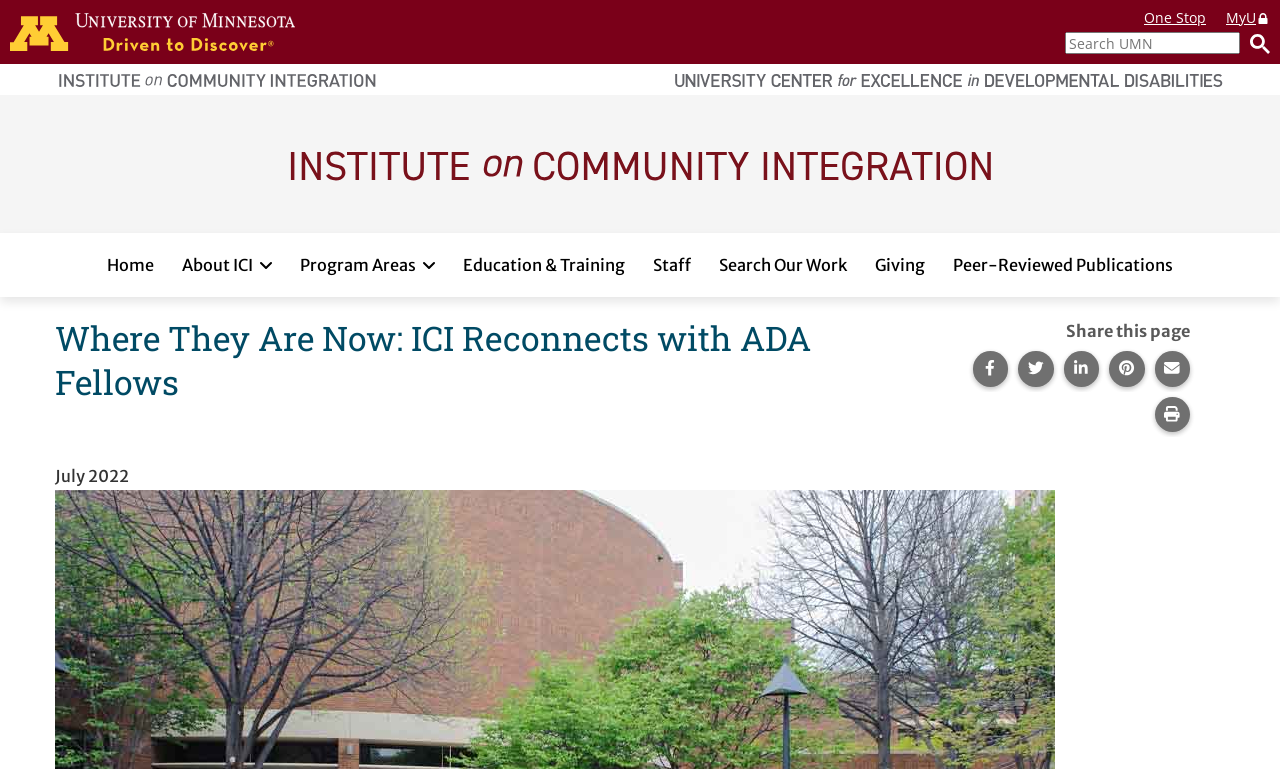Identify and provide the title of the webpage.

Where They Are Now: ICI Reconnects with ADA Fellows